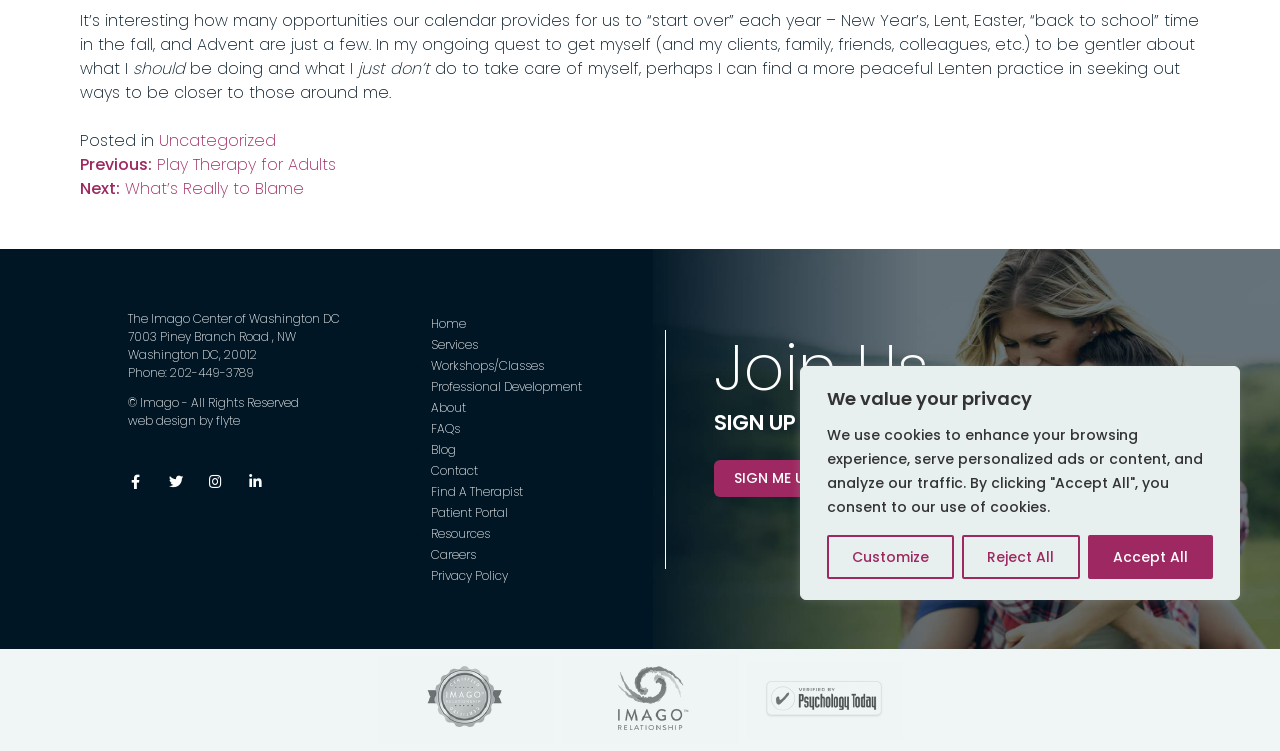Provide the bounding box coordinates of the HTML element this sentence describes: "Services".

[0.336, 0.448, 0.373, 0.471]